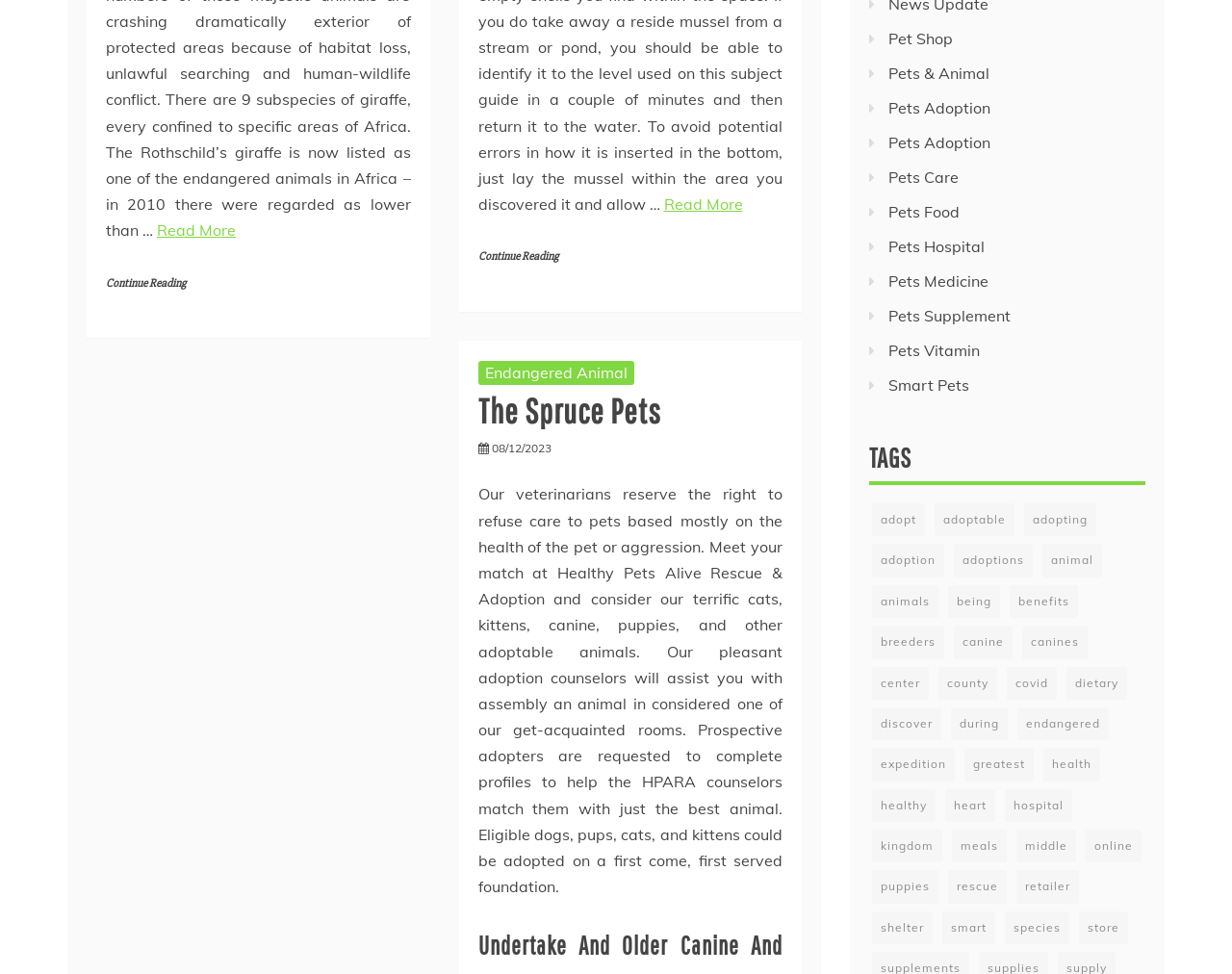Please provide a short answer using a single word or phrase for the question:
What is the topic of the webpage?

Pets and animals